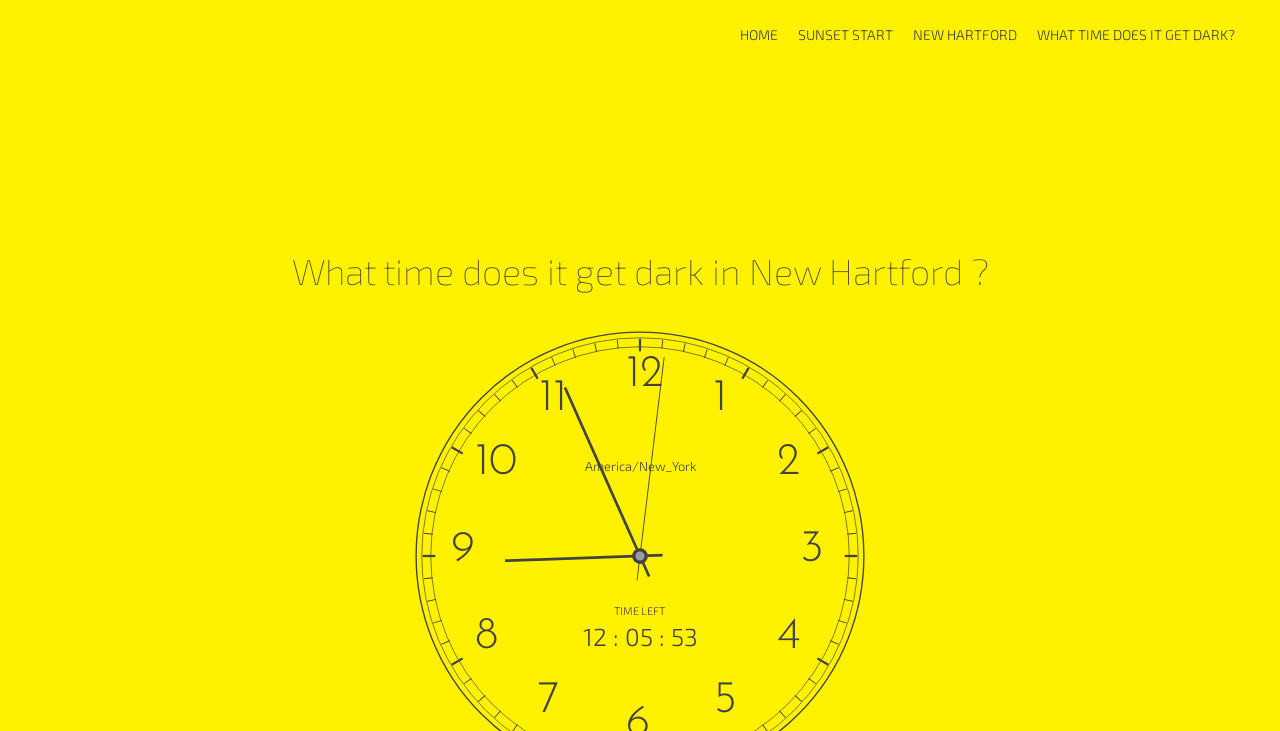What type of climate does New Hartford experience?
From the details in the image, provide a complete and detailed answer to the question.

I found the type of climate New Hartford experiences by reading the static text 'New Hartford experiences a humid continental climate, which is characterized by warm to hot summers and cold winters with occasional snow.' which provides information about the city's climate.